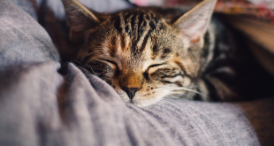What is the dominant color of the cat's fur?
Please use the image to provide a one-word or short phrase answer.

Brown